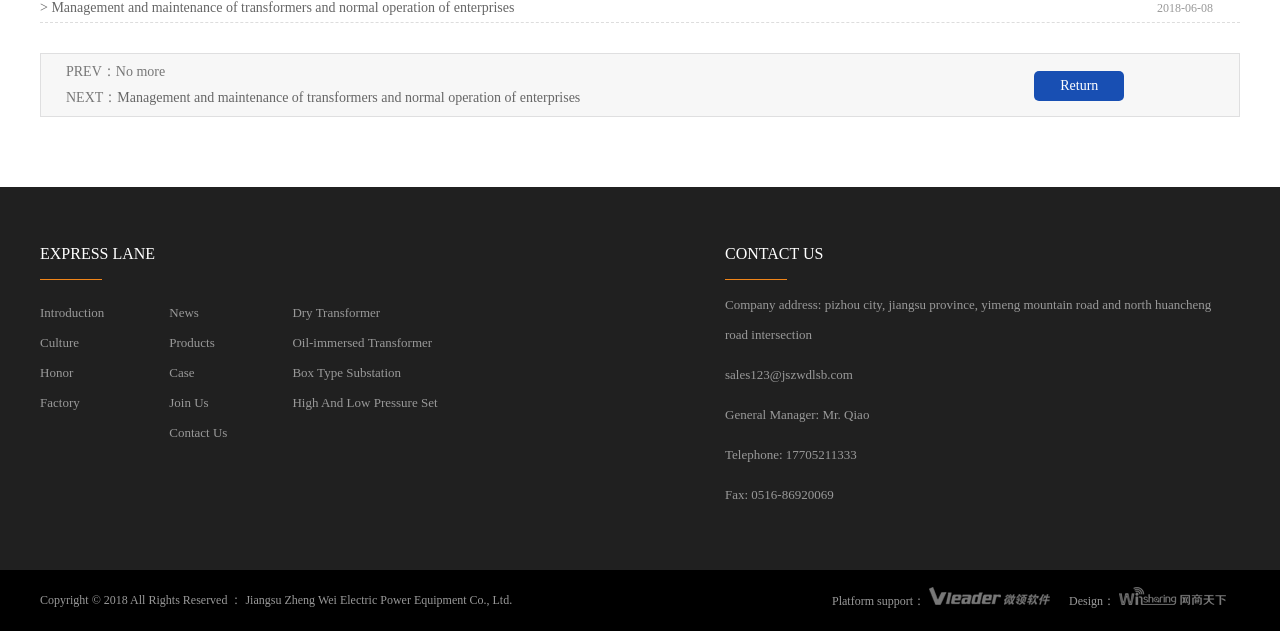What is the name of the general manager?
Give a thorough and detailed response to the question.

I found the name of the general manager by looking at the 'CONTACT US' section, where it is stated as 'General Manager: Mr. Qiao'.